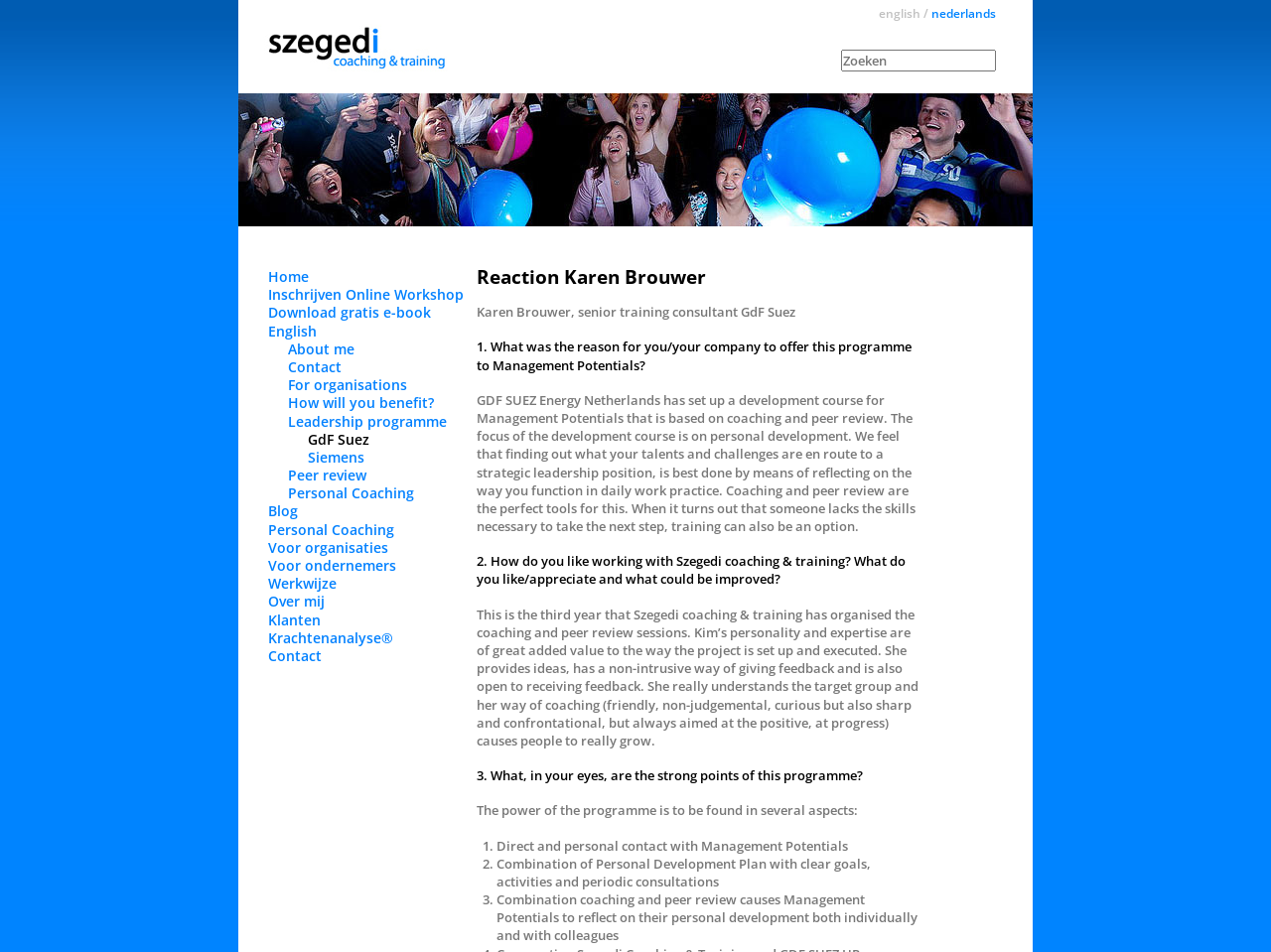Respond to the following query with just one word or a short phrase: 
What is the benefit of the programme according to Karen Brouwer?

Direct and personal contact with Management Potentials